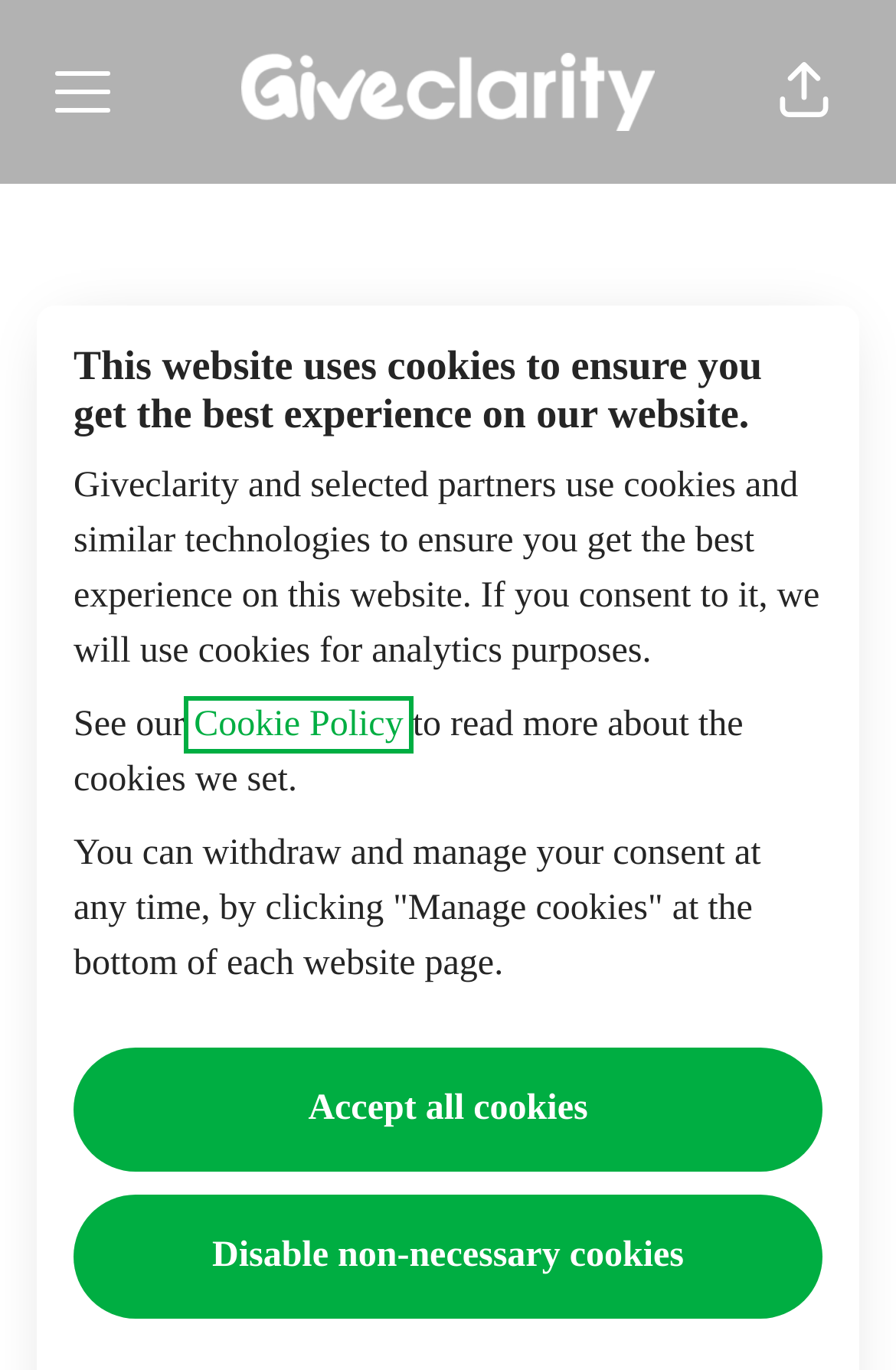Identify the bounding box coordinates for the UI element that matches this description: "Technical".

[0.65, 0.622, 0.858, 0.662]